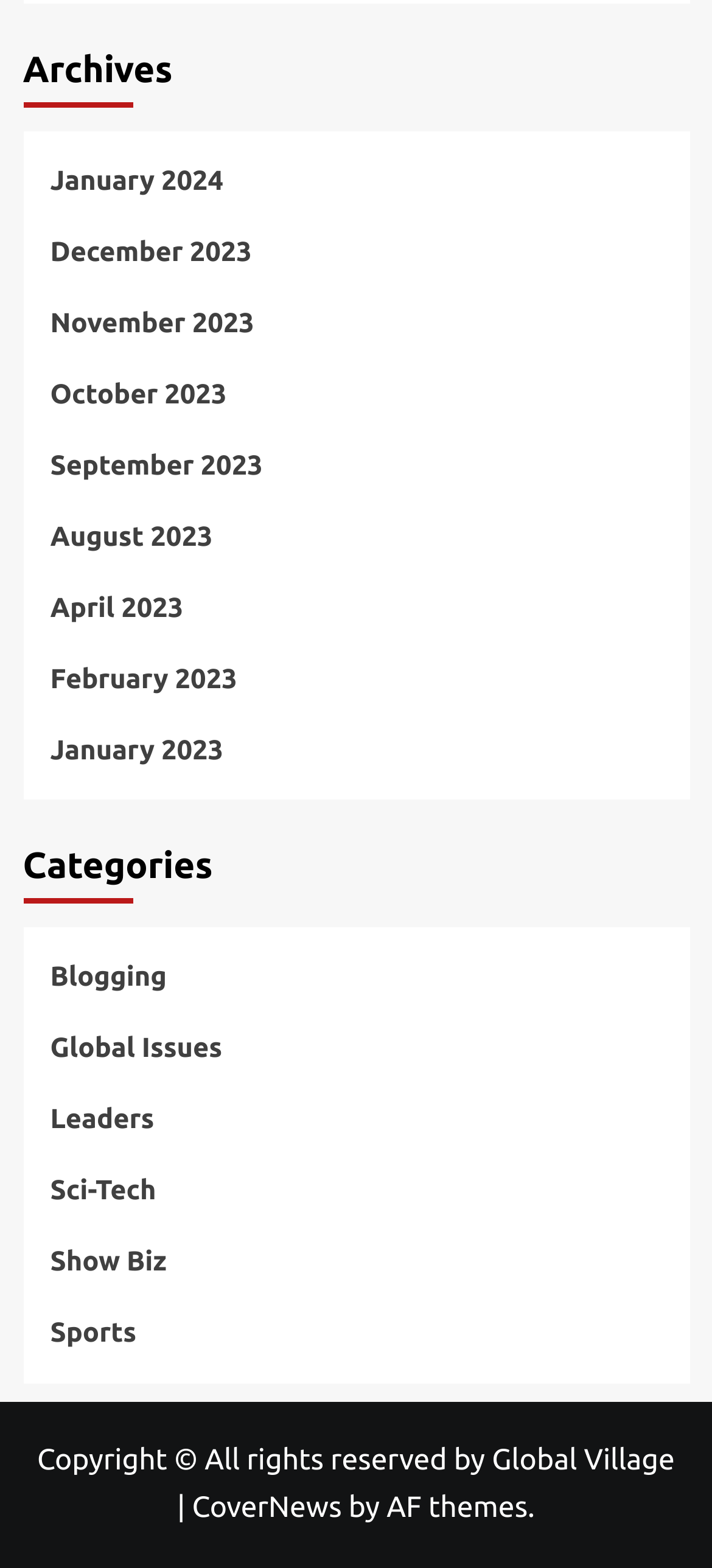Find the bounding box coordinates of the clickable area required to complete the following action: "visit CoverNews".

[0.27, 0.951, 0.48, 0.972]